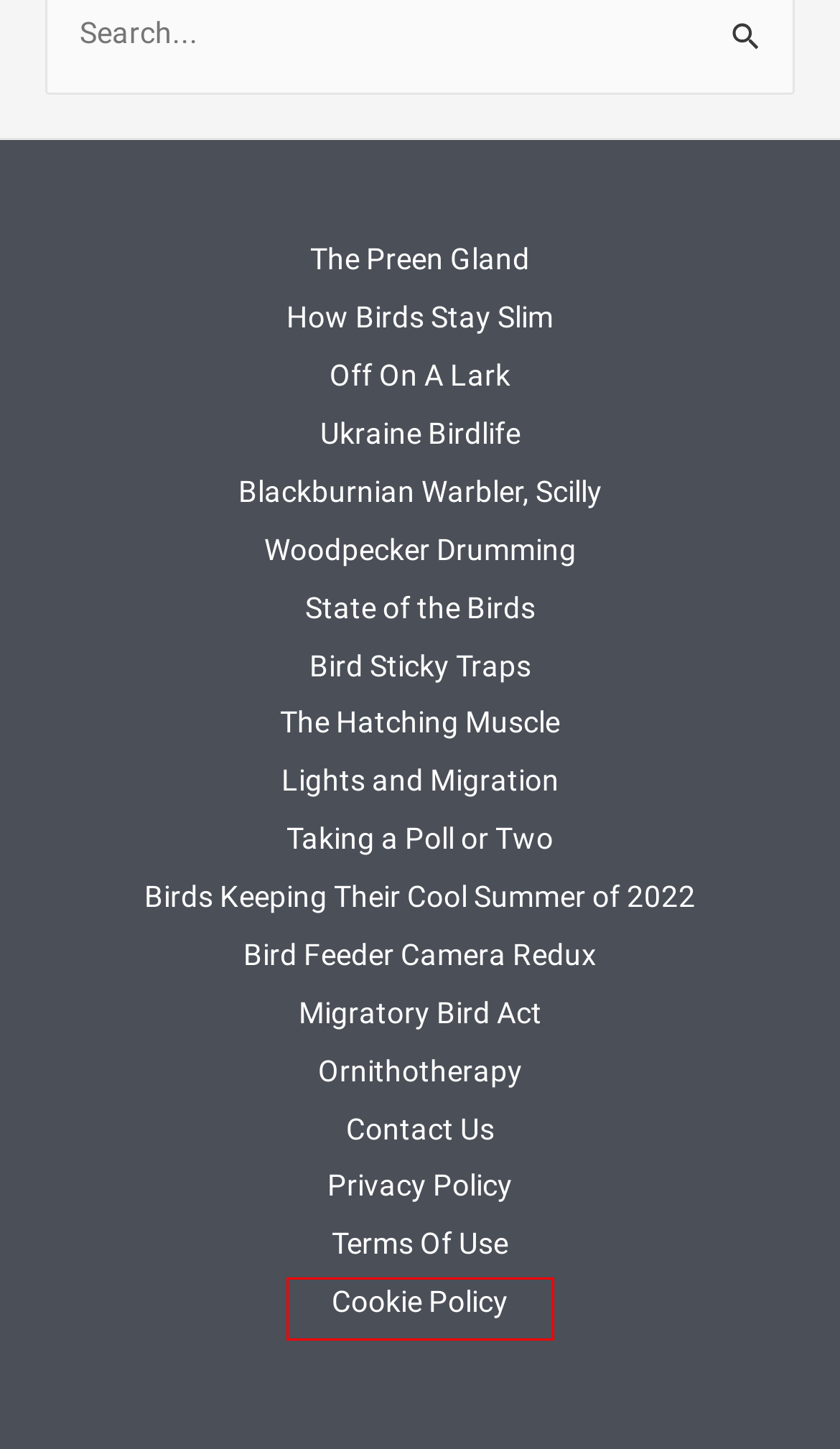Analyze the webpage screenshot with a red bounding box highlighting a UI element. Select the description that best matches the new webpage after clicking the highlighted element. Here are the options:
A. Bird Sticky Traps - Ornithology
B. Cookie Policy - Ornithology
C. Migratory Bird Act - Ornithology
D. Birds Keeping Their Cool Summer of 2022 - Ornithology
E. The Hatching Muscle - Ornithology
F. Ornithotherapy - Ornithology
G. The Preen Gland - Ornithology
H. Blackburnian Warbler, Scilly - Ornithology

B